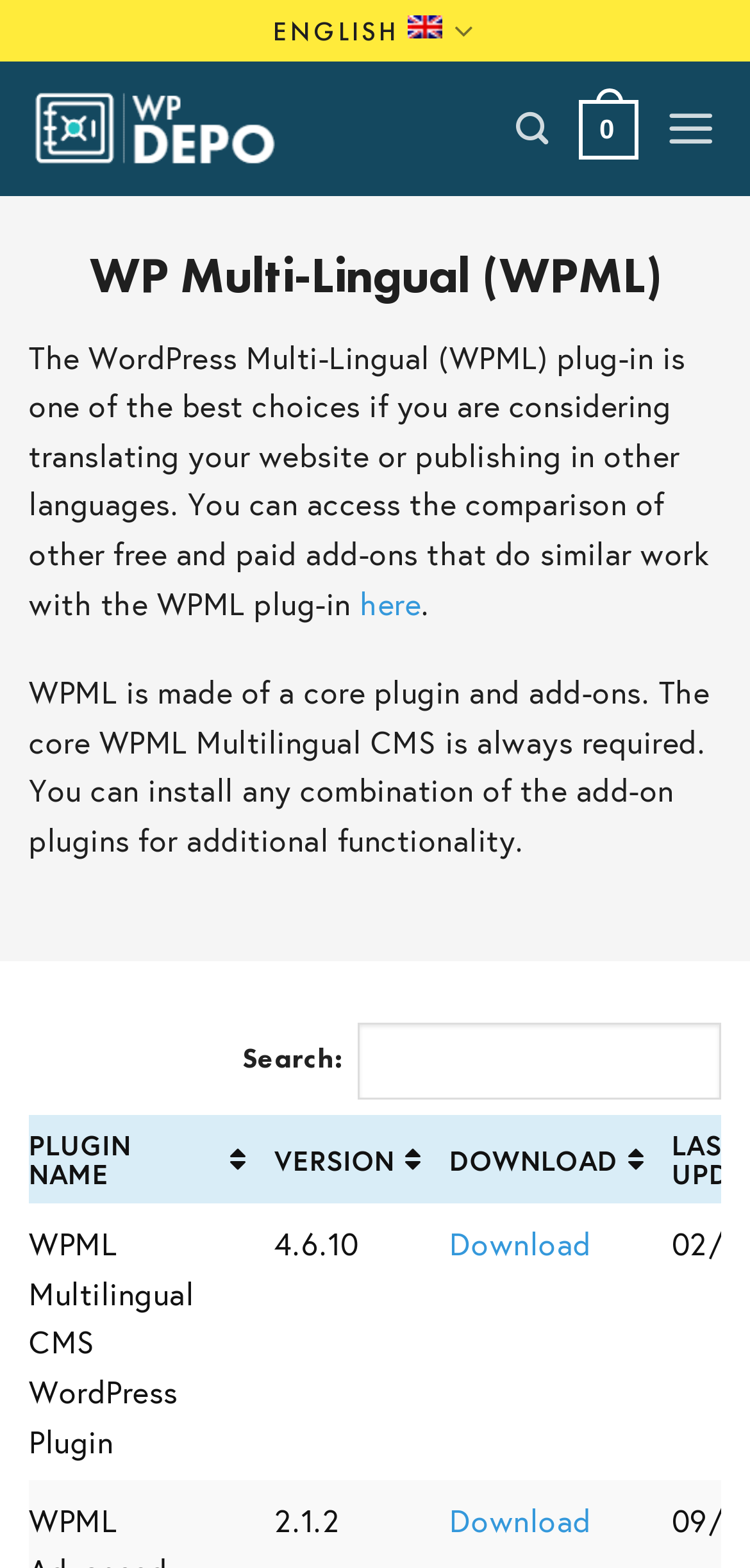Please locate the bounding box coordinates for the element that should be clicked to achieve the following instruction: "Download the WPML Multilingual CMS WordPress Plugin". Ensure the coordinates are given as four float numbers between 0 and 1, i.e., [left, top, right, bottom].

[0.599, 0.78, 0.789, 0.806]